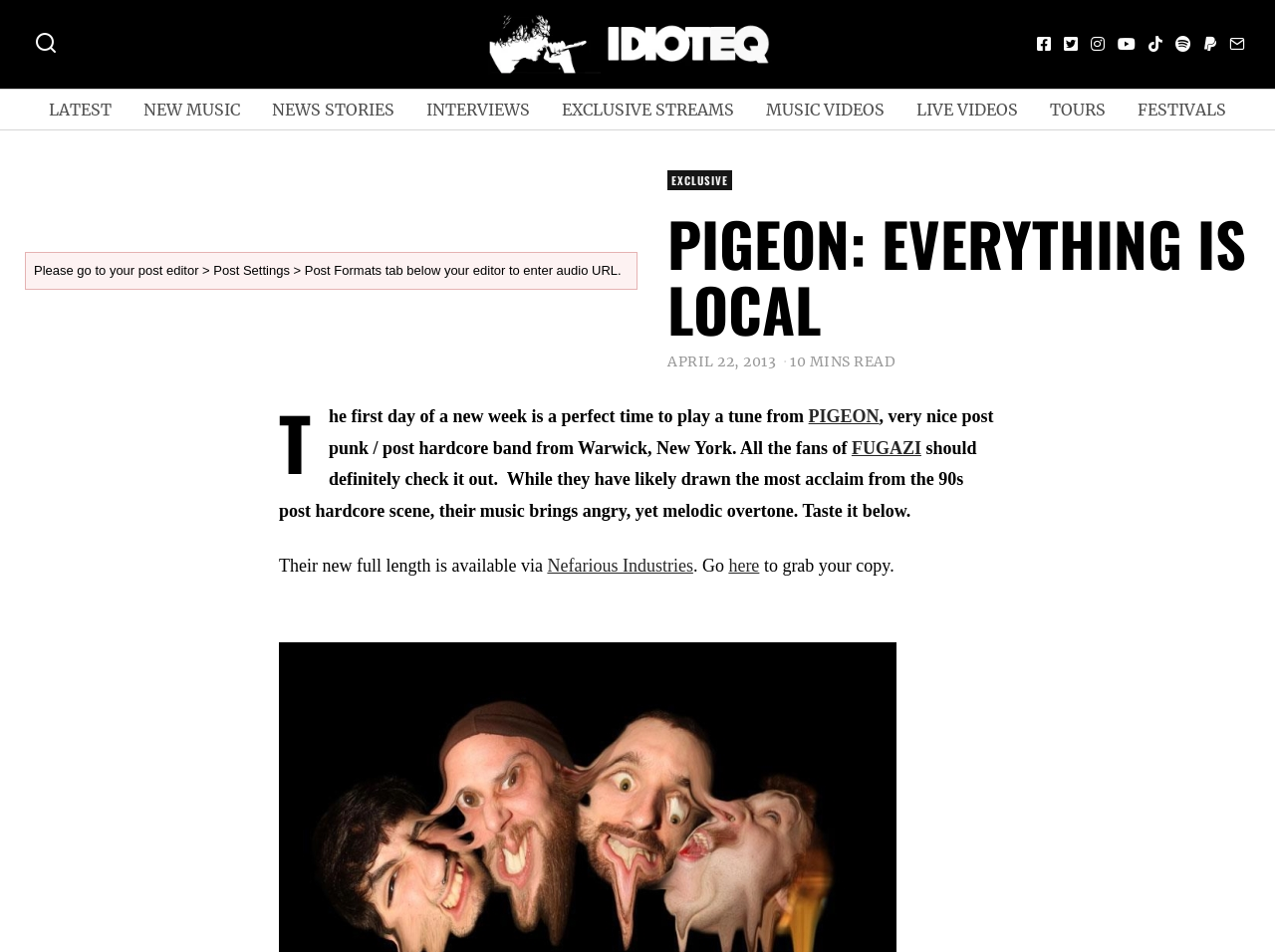What is the genre of music associated with PIGEON?
Kindly give a detailed and elaborate answer to the question.

The genre of music associated with PIGEON is post punk / post hardcore, which is mentioned in the text as a description of the band's music.